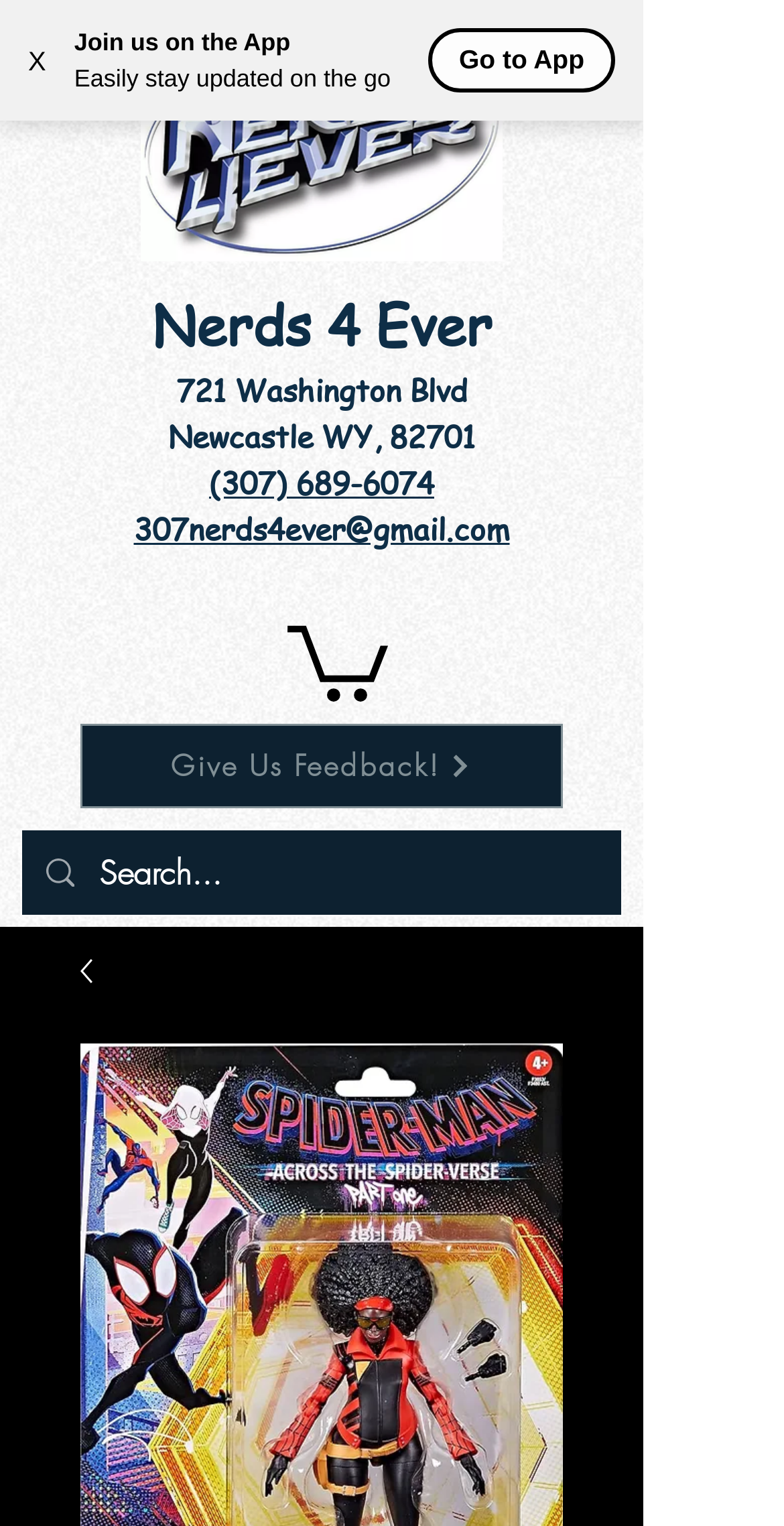Please look at the image and answer the question with a detailed explanation: What is the name of the store?

I determined the answer by looking at the heading element with the text 'Nerds 4 Ever' which is likely to be the name of the store.